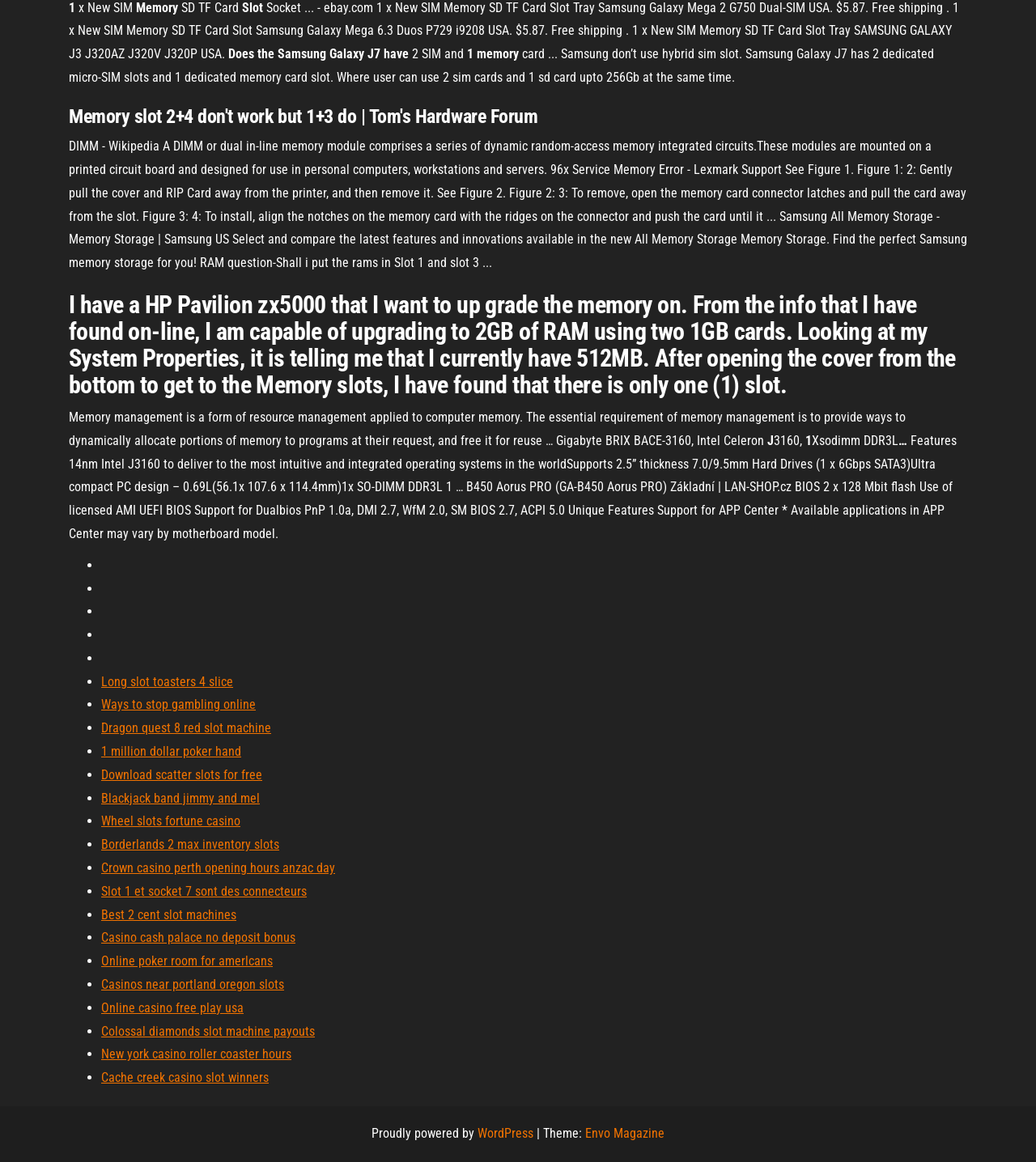Identify the bounding box for the described UI element: "WordPress".

[0.461, 0.969, 0.515, 0.982]